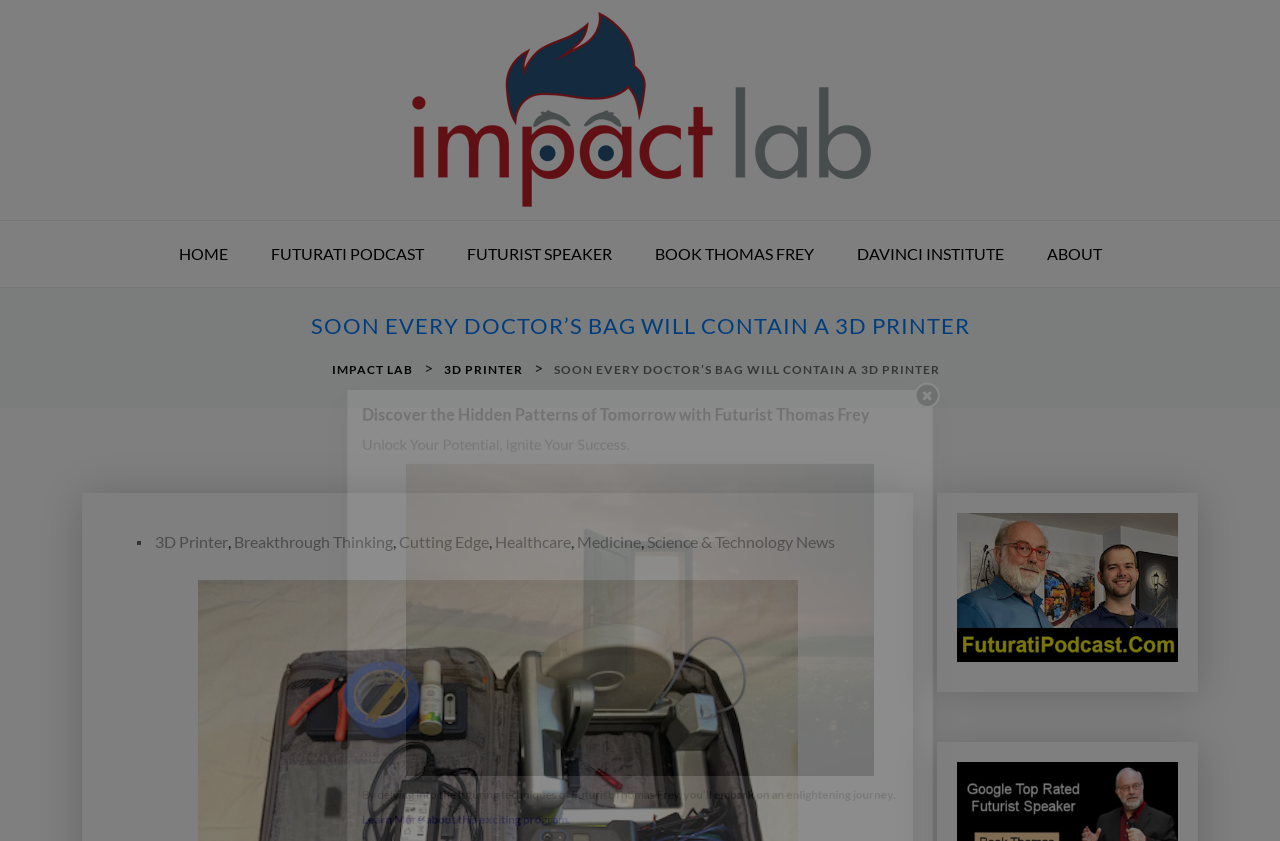What is the purpose of the website?
Answer the question based on the image using a single word or a brief phrase.

Futurist insights and podcasts